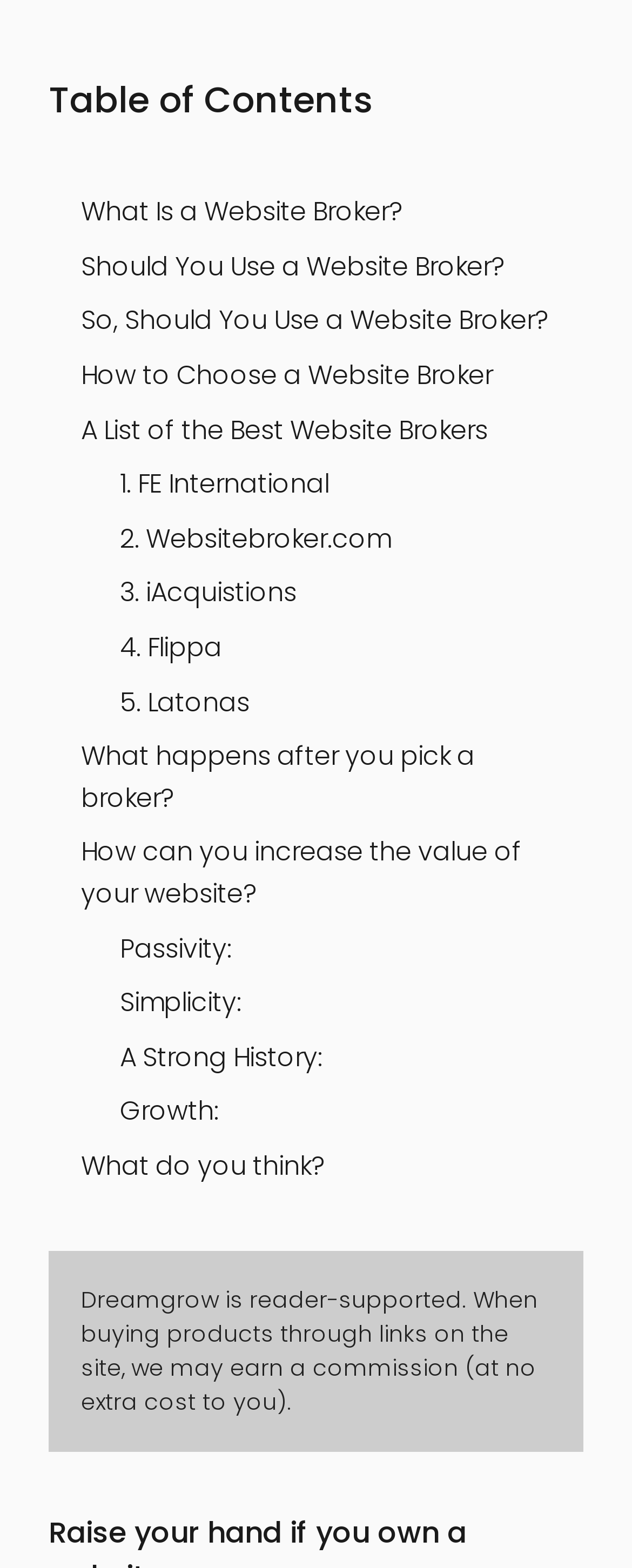Locate the bounding box coordinates of the area that needs to be clicked to fulfill the following instruction: "Read 'How can you increase the value of your website?'". The coordinates should be in the format of four float numbers between 0 and 1, namely [left, top, right, bottom].

[0.103, 0.53, 0.897, 0.583]